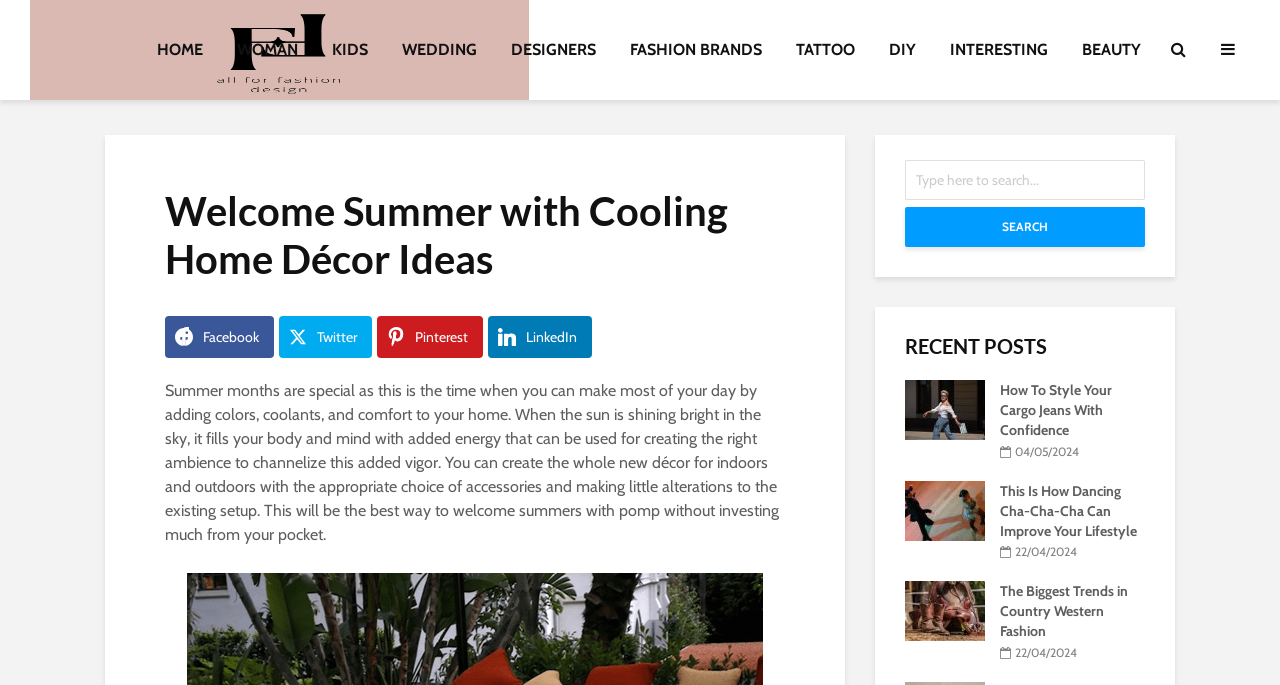Describe all the significant parts and information present on the webpage.

This webpage is about fashion and design, with a focus on summer home décor ideas. At the top, there is a logo and a navigation menu with links to various categories such as "HOME", "WOMAN", "KIDS", and "WEDDING". Below the navigation menu, there is a heading that reads "Welcome Summer with Cooling Home Décor Ideas". 

To the right of the heading, there are social media links to Facebook, Twitter, Pinterest, and LinkedIn. Below the social media links, there is a paragraph of text that discusses the importance of summer months and how to make the most of them by adding colors, coolants, and comfort to one's home. 

On the right side of the page, there is a search bar with a "SEARCH" button. Below the search bar, there is a heading that reads "RECENT POSTS". Under this heading, there are three articles with links to individual posts. Each article has a heading, a link to the post, and a date. The articles are about styling cargo jeans, the benefits of dancing cha-cha-cha, and country western fashion trends.